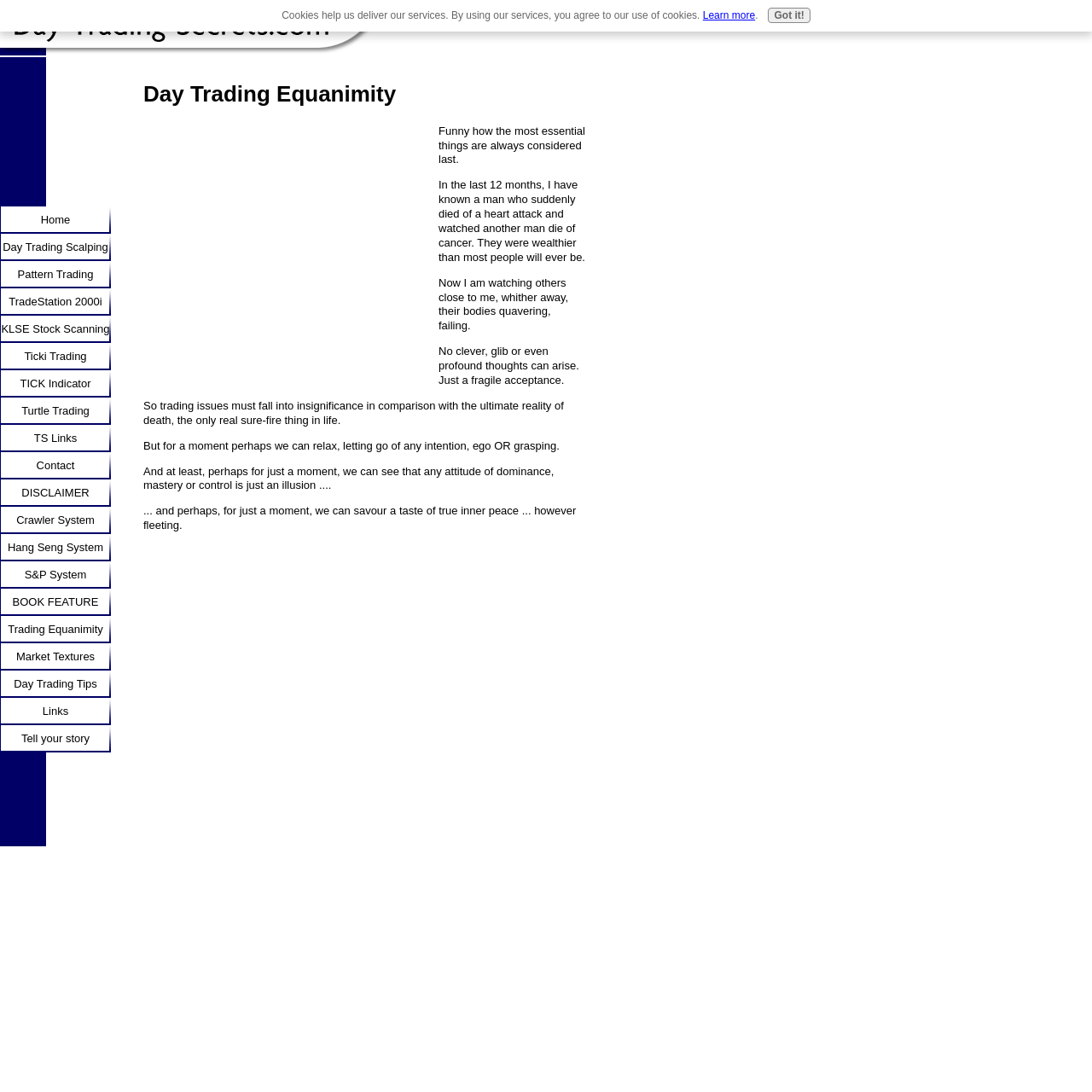What is the main topic of this webpage?
Using the screenshot, give a one-word or short phrase answer.

Day trading